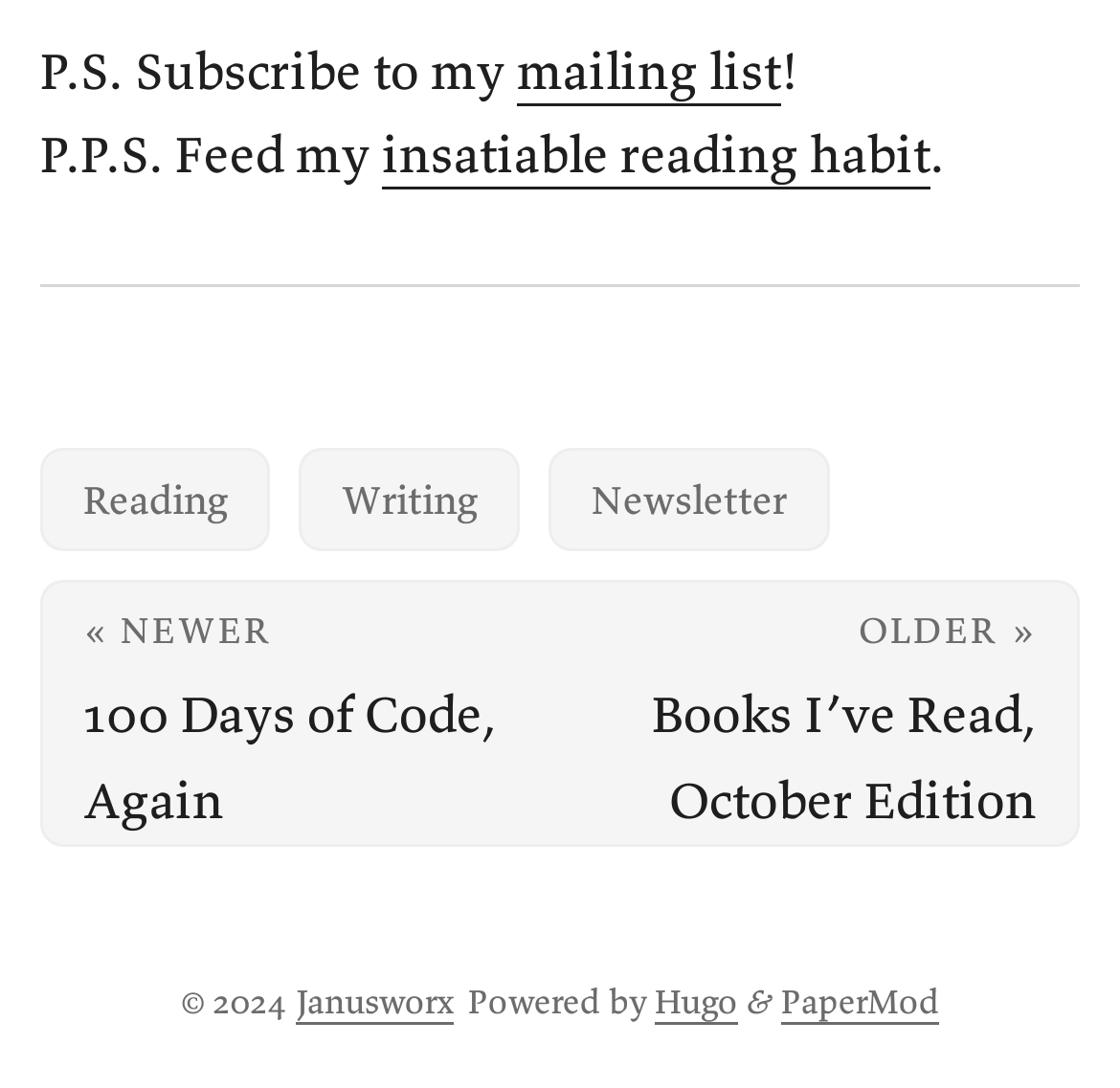Identify the bounding box of the UI element that matches this description: "mailing list".

[0.462, 0.035, 0.697, 0.095]